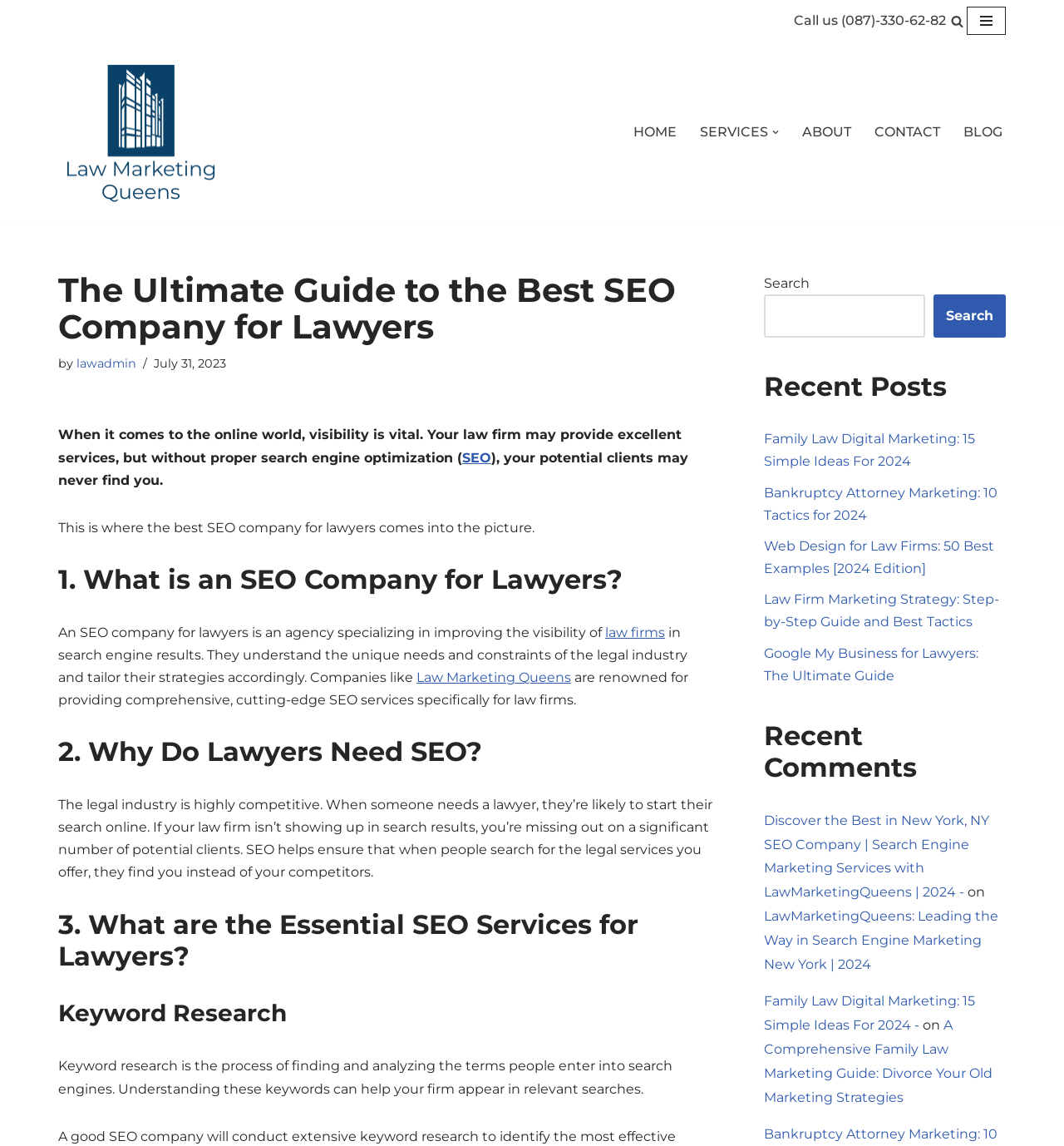Review the image closely and give a comprehensive answer to the question: What is the phone number to call?

I found the phone number by looking at the top-right corner of the webpage, where it says 'Call us (087)-330-62-82'.